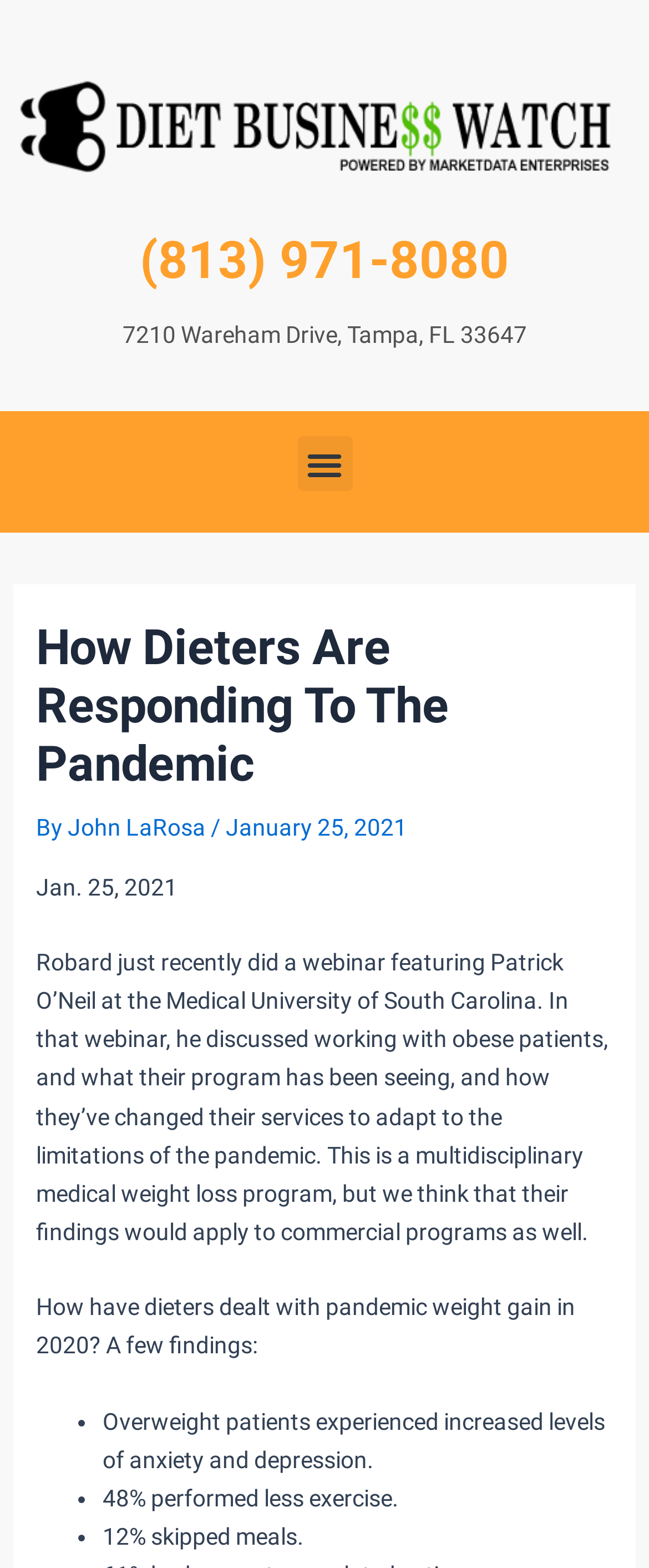What is the address of Diet Business Watch?
Using the screenshot, give a one-word or short phrase answer.

7210 Wareham Drive, Tampa, FL 33647